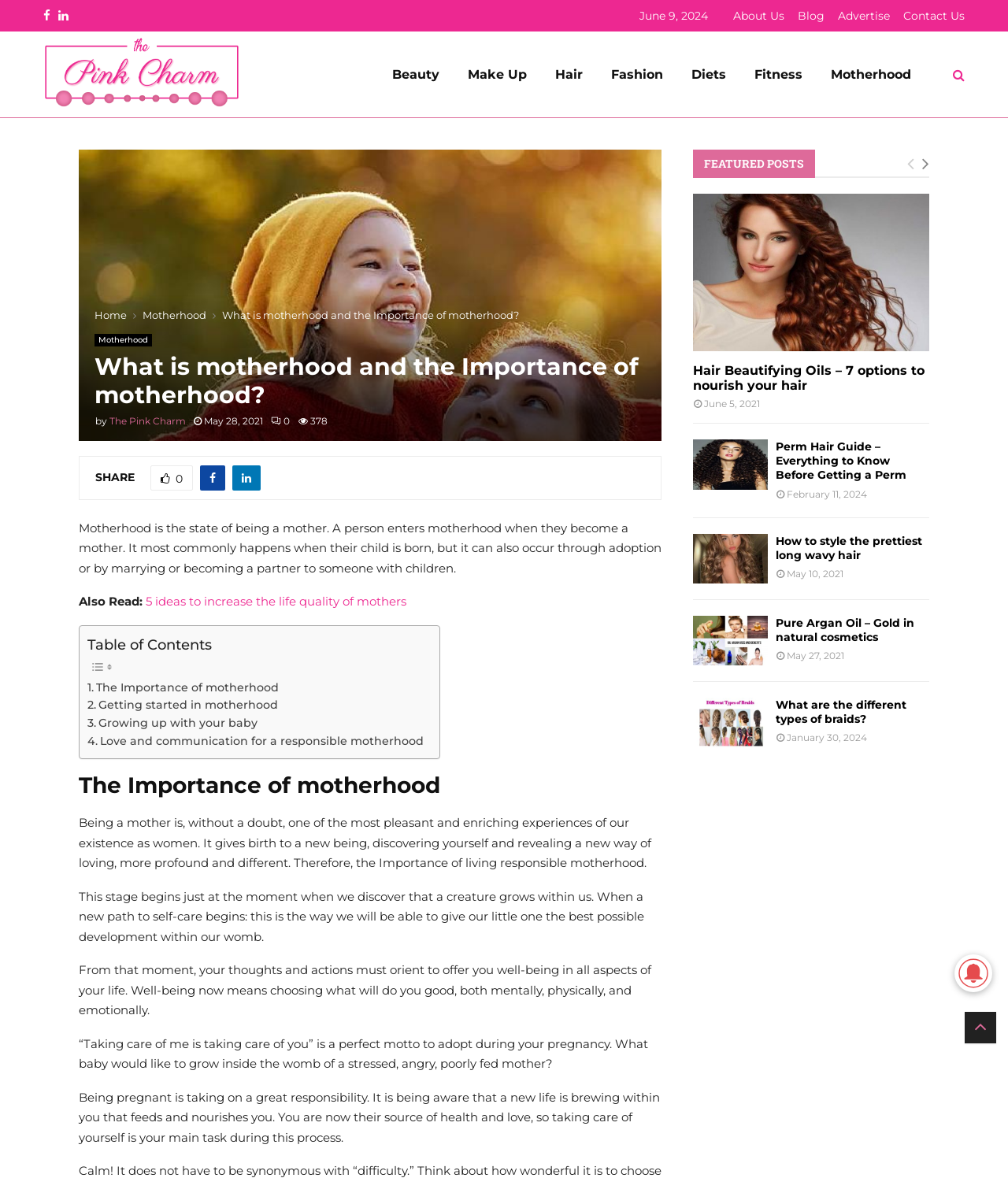Locate the bounding box coordinates of the area where you should click to accomplish the instruction: "Read the article 'Hair Beautifying Oils – 7 options to nourish your hair'".

[0.688, 0.164, 0.922, 0.298]